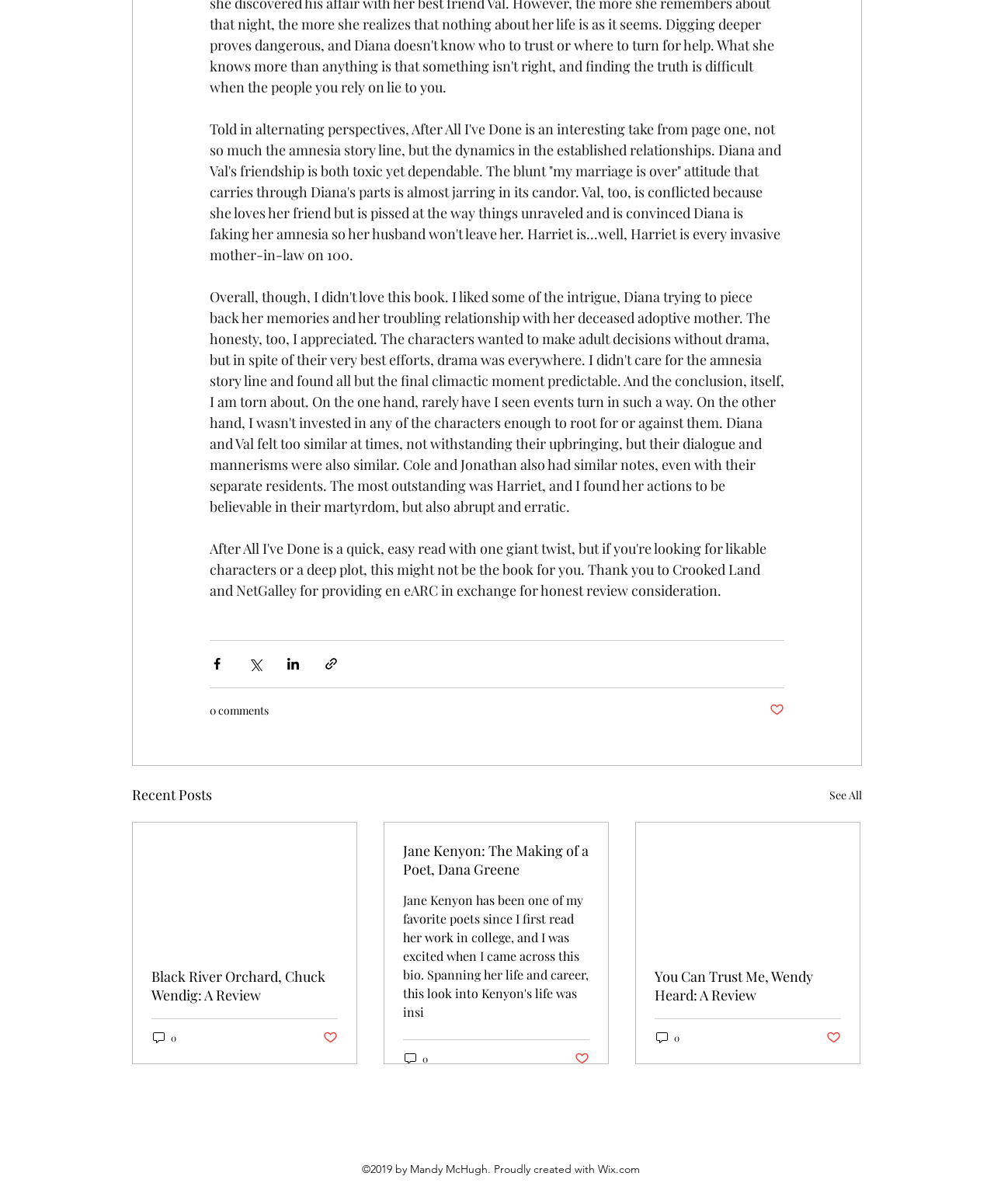Please locate the bounding box coordinates for the element that should be clicked to achieve the following instruction: "View recent posts". Ensure the coordinates are given as four float numbers between 0 and 1, i.e., [left, top, right, bottom].

[0.133, 0.651, 0.213, 0.67]